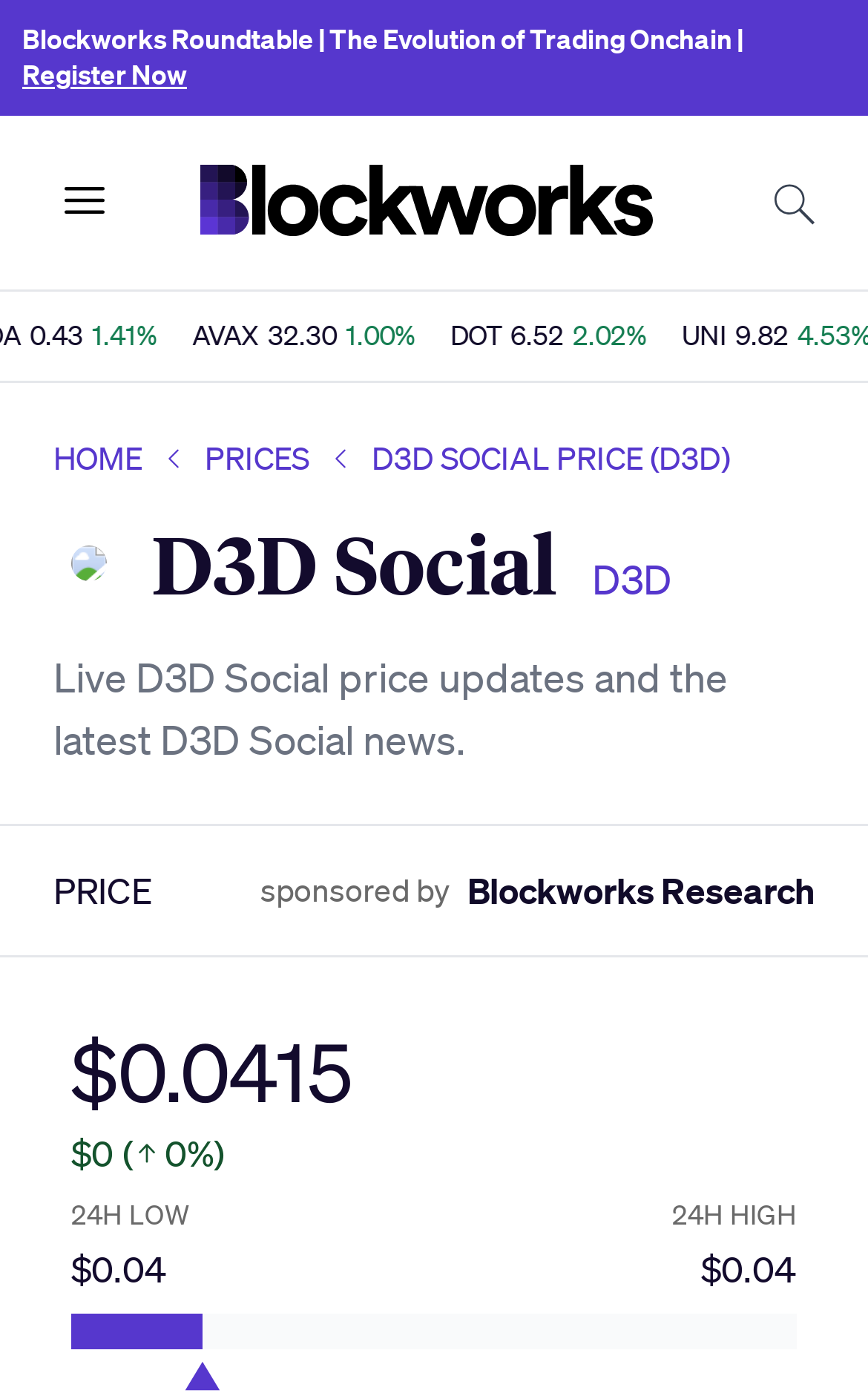Can you show the bounding box coordinates of the region to click on to complete the task described in the instruction: "Go to the homepage"?

[0.195, 0.118, 0.79, 0.169]